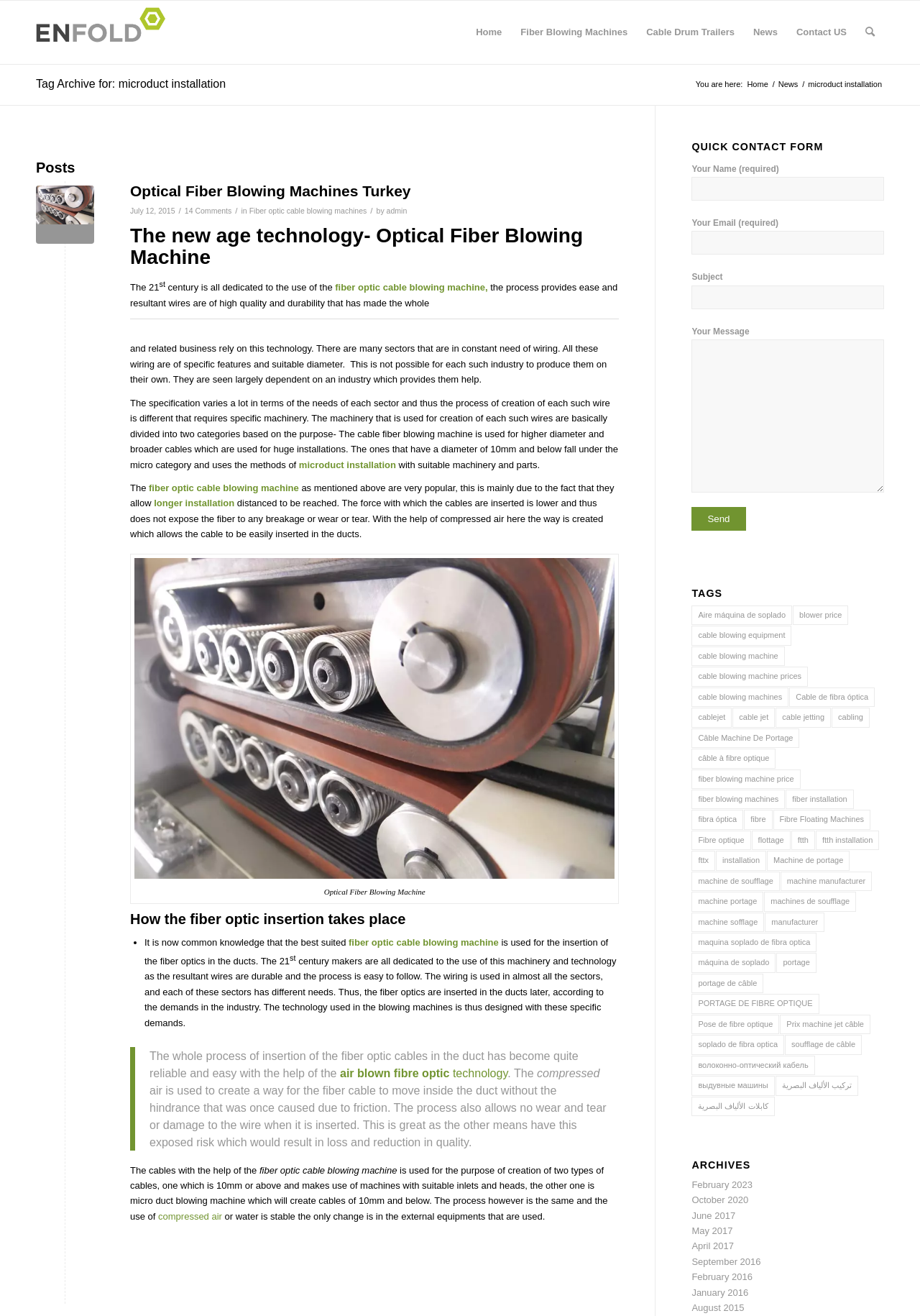Use a single word or phrase to answer the following:
What is the benefit of using compressed air in fiber optic cable installation?

no wear and tear or damage to the wire